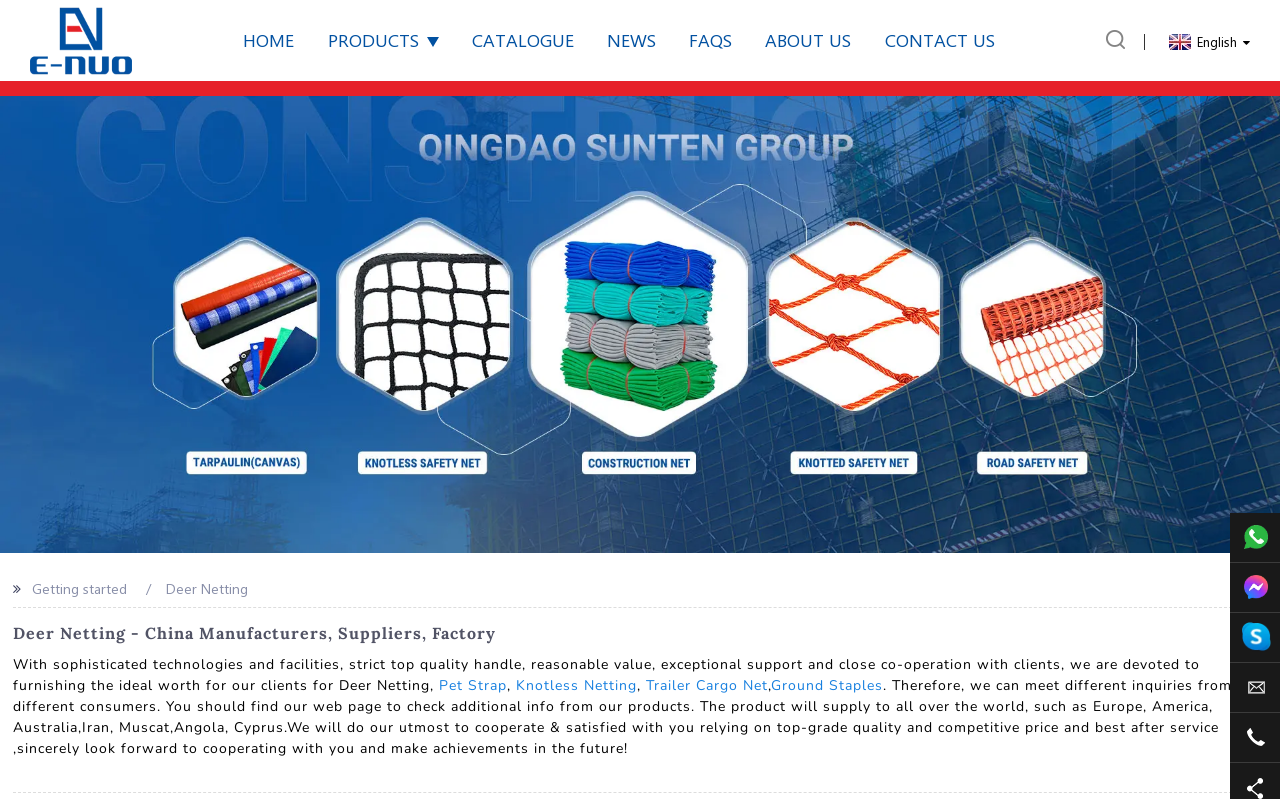Find the bounding box coordinates of the area to click in order to follow the instruction: "View NEWS".

[0.474, 0.0, 0.512, 0.1]